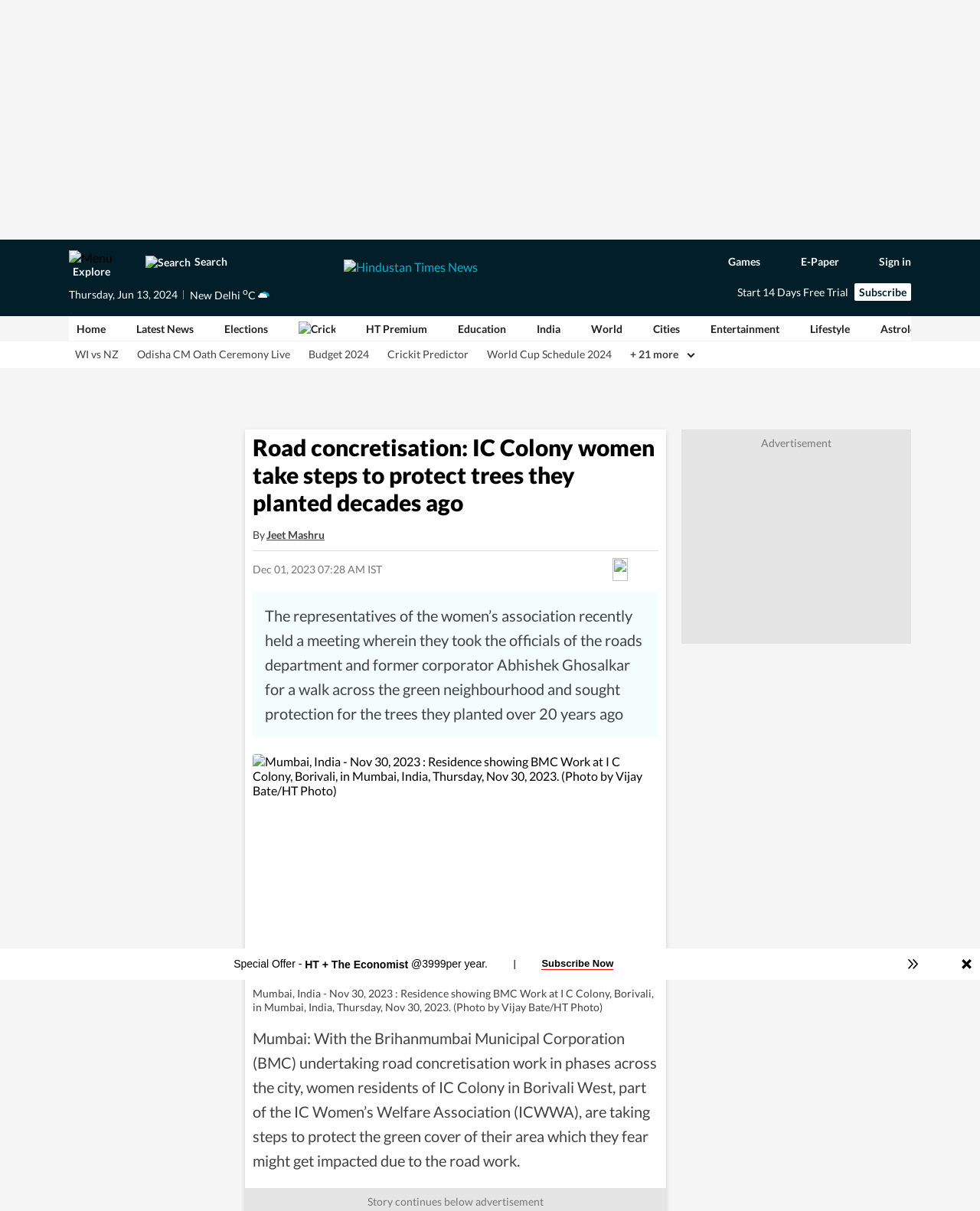Answer the following in one word or a short phrase: 
What is the location of the news article?

Mumbai